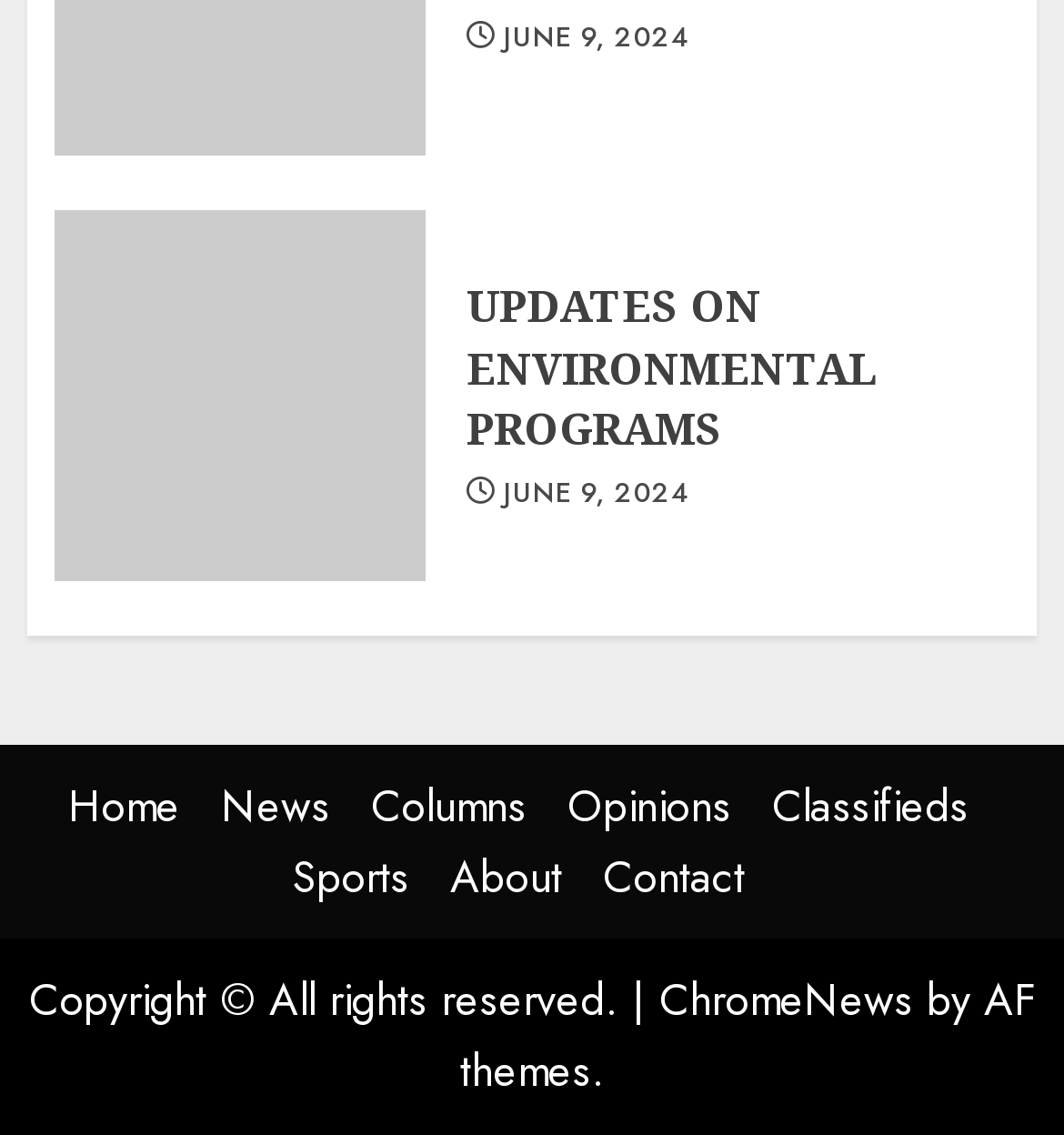Identify the bounding box coordinates necessary to click and complete the given instruction: "view updates on environmental programs".

[0.438, 0.243, 0.826, 0.406]